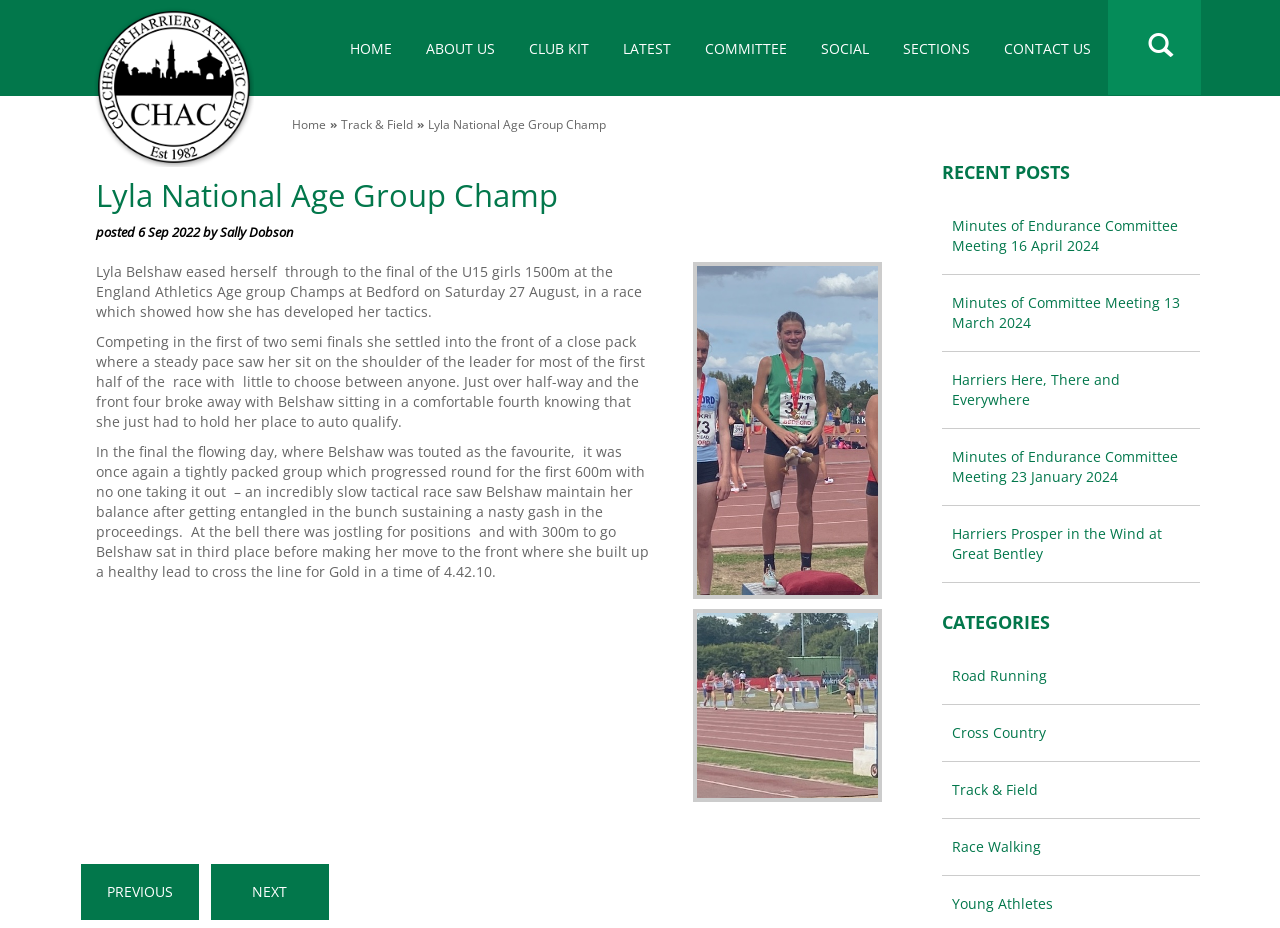Using the provided element description: "Harriers Here, There and Everywhere", determine the bounding box coordinates of the corresponding UI element in the screenshot.

[0.736, 0.379, 0.937, 0.461]